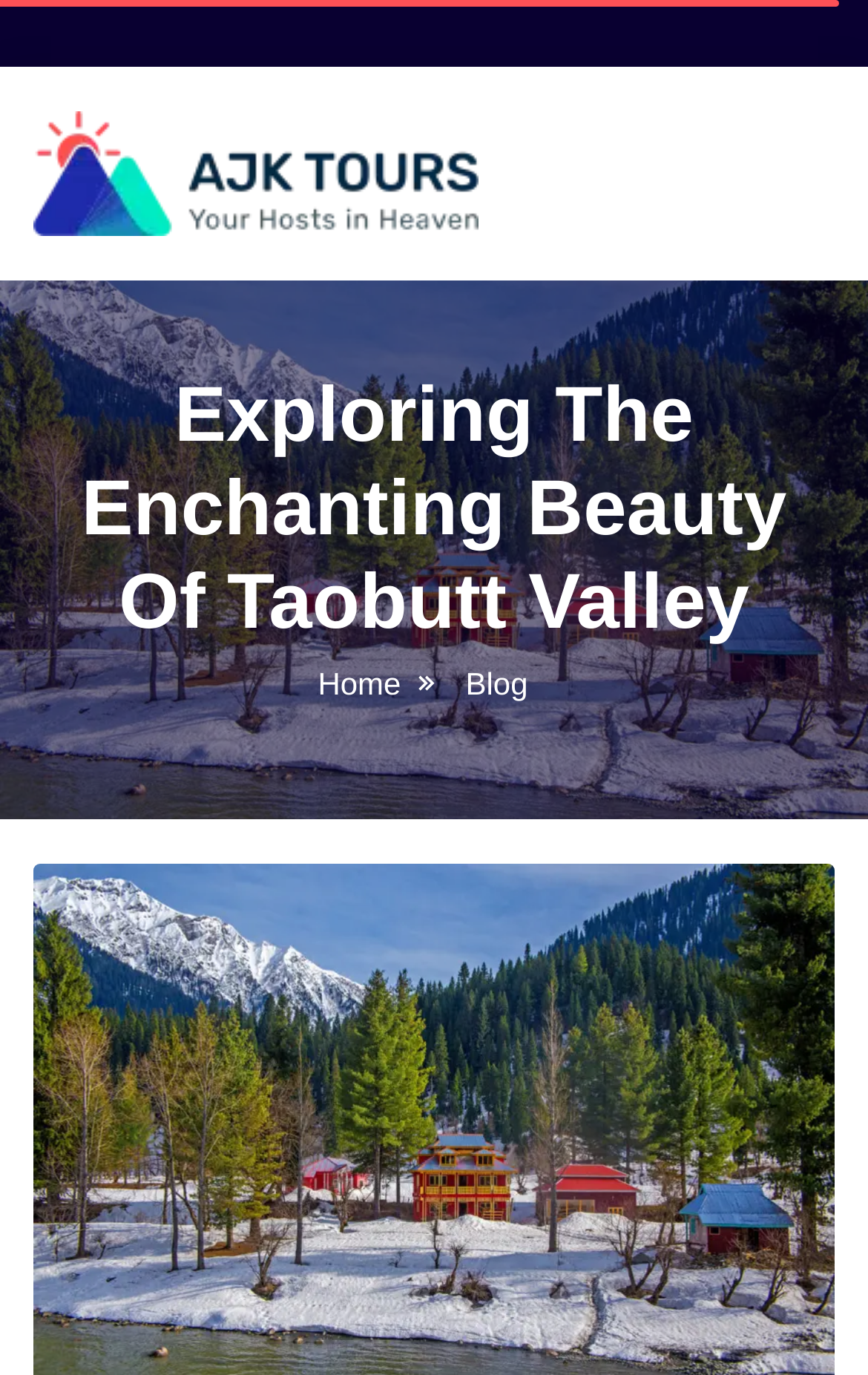How many links are present in the top section?
Please provide a single word or phrase as your answer based on the image.

3